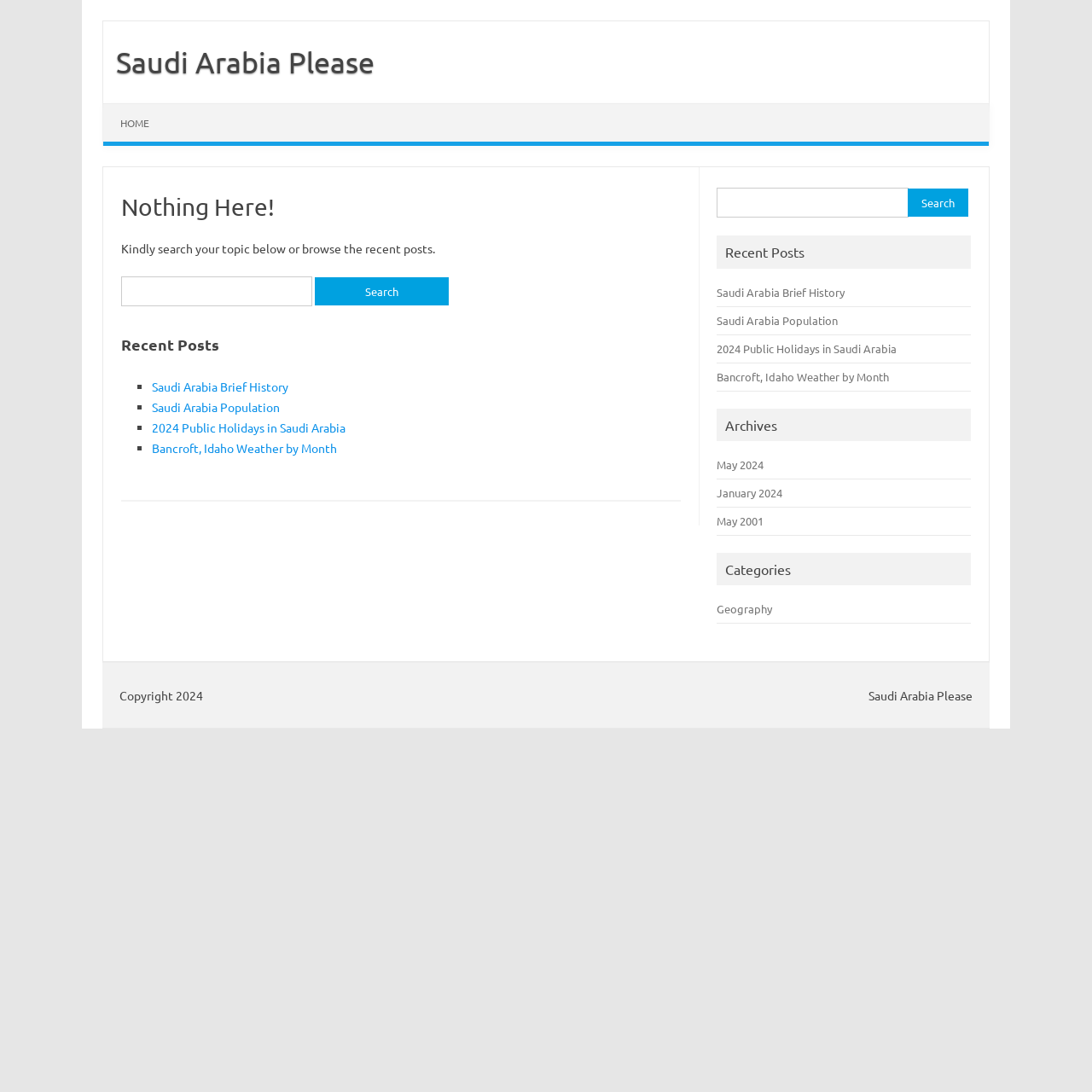Given the description January 2024, predict the bounding box coordinates of the UI element. Ensure the coordinates are in the format (top-left x, top-left y, bottom-right x, bottom-right y) and all values are between 0 and 1.

[0.657, 0.444, 0.717, 0.458]